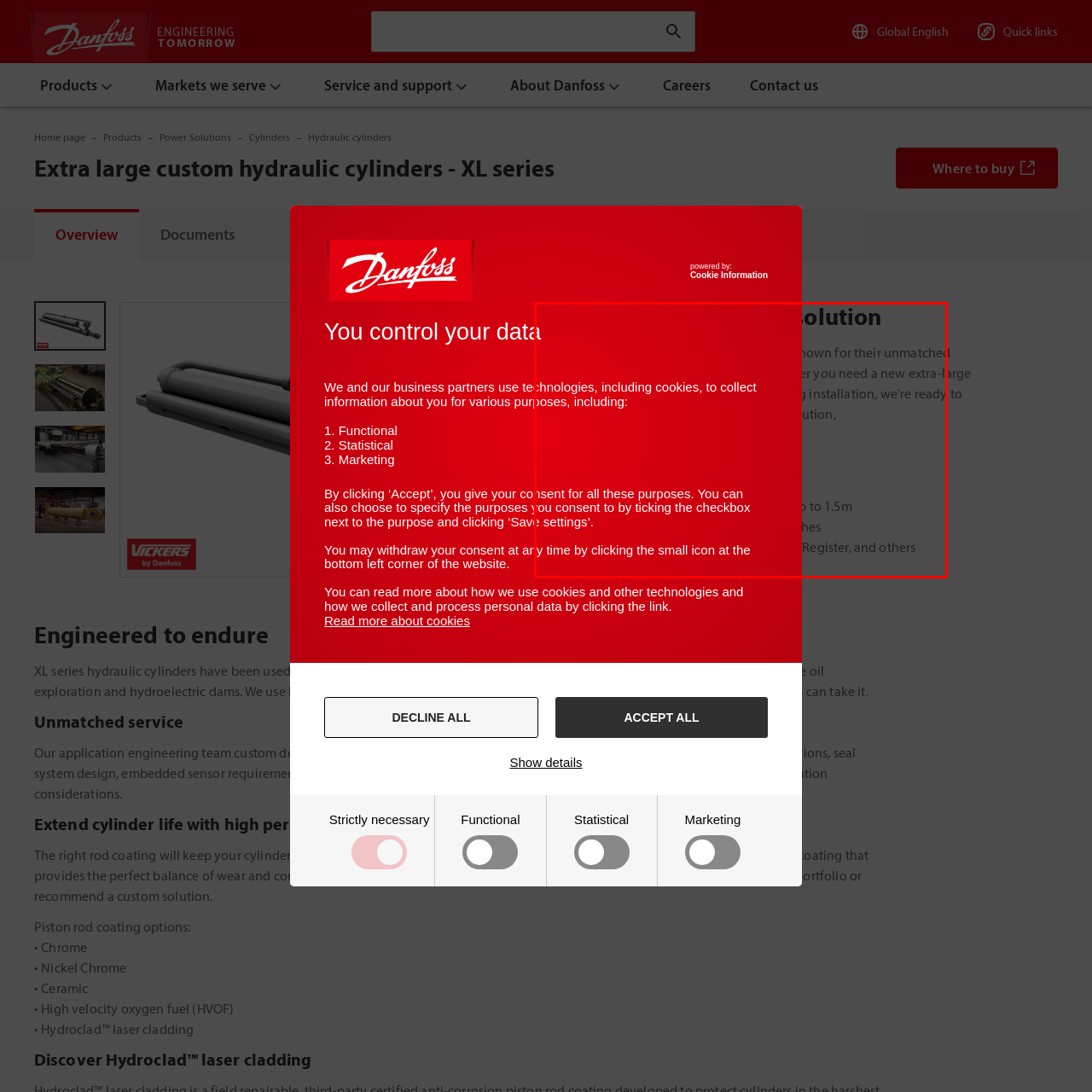Examine the image inside the red outline, What is the focus of Danfoss's design?
 Answer with a single word or phrase.

Innovation, quality, and customer satisfaction